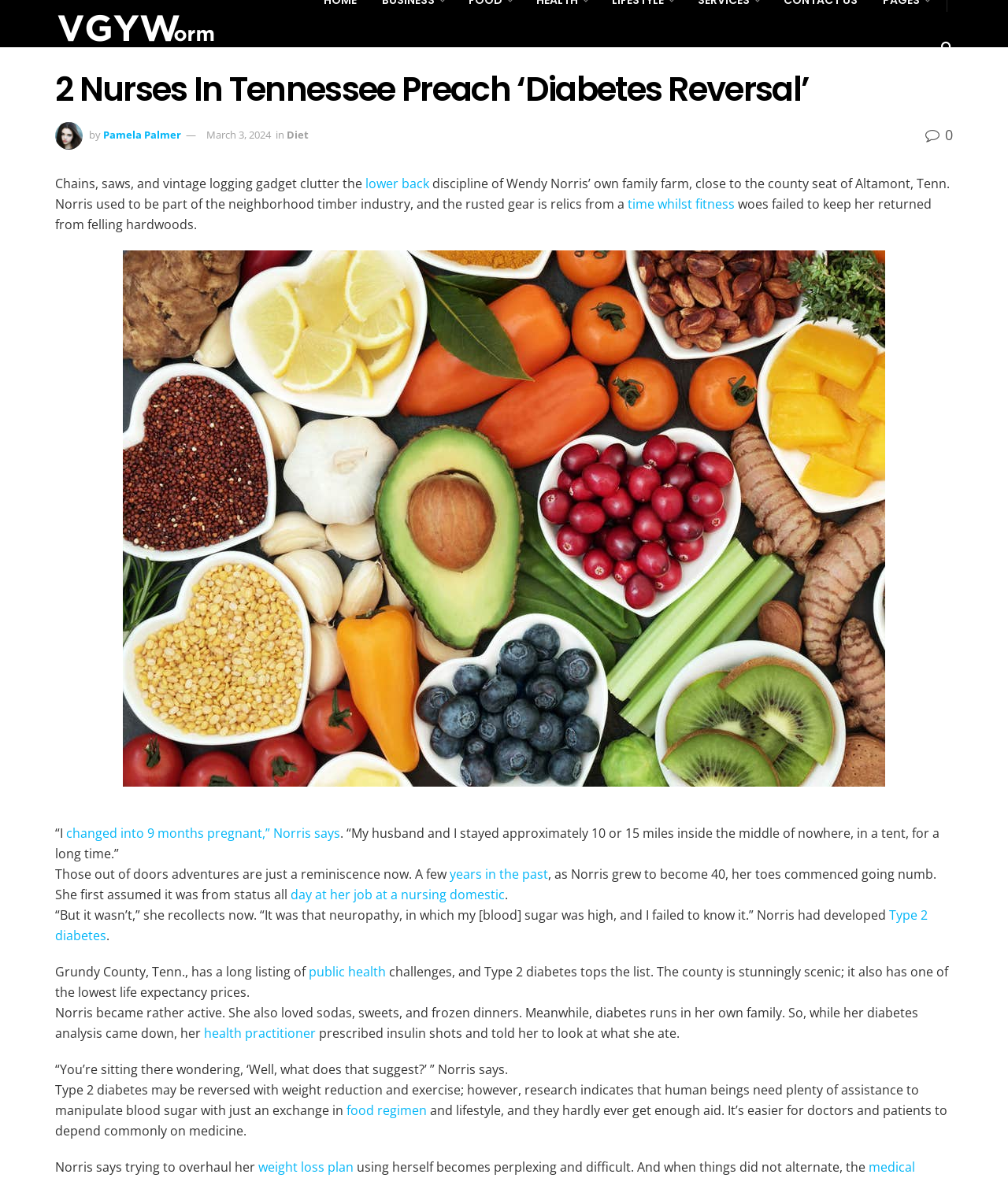Find the bounding box coordinates for the area you need to click to carry out the instruction: "View the image of Healthy Foods". The coordinates should be four float numbers between 0 and 1, indicated as [left, top, right, bottom].

[0.122, 0.213, 0.878, 0.668]